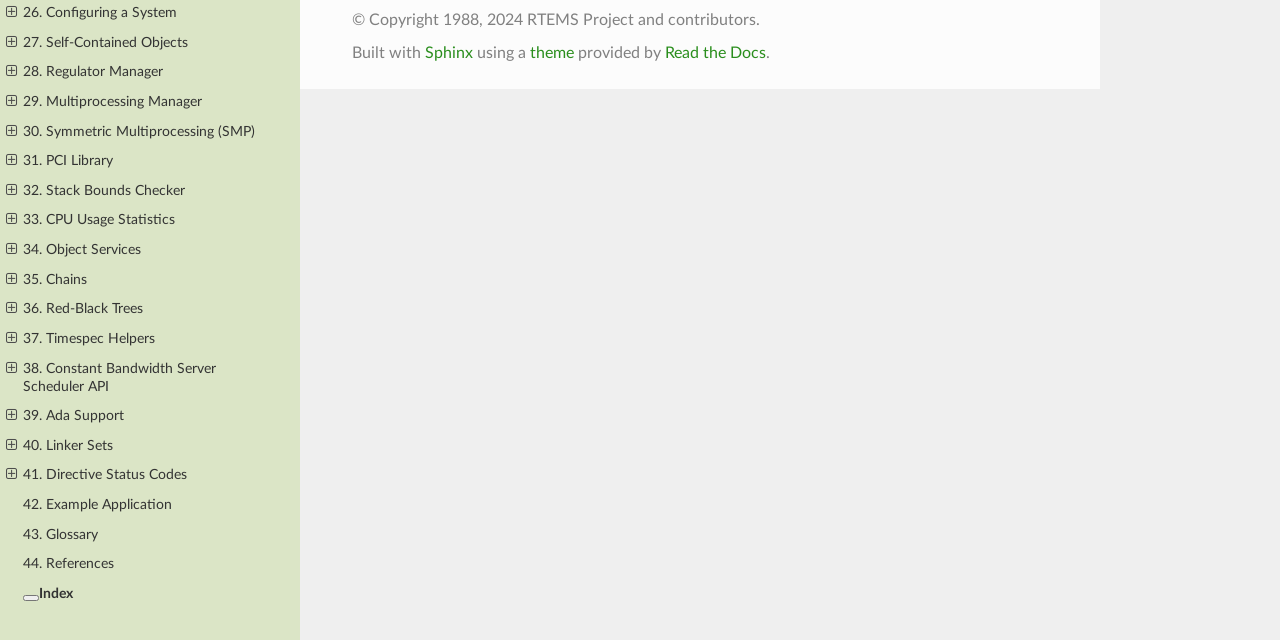Provide the bounding box coordinates of the HTML element this sentence describes: "35. Chains". The bounding box coordinates consist of four float numbers between 0 and 1, i.e., [left, top, right, bottom].

[0.0, 0.414, 0.234, 0.46]